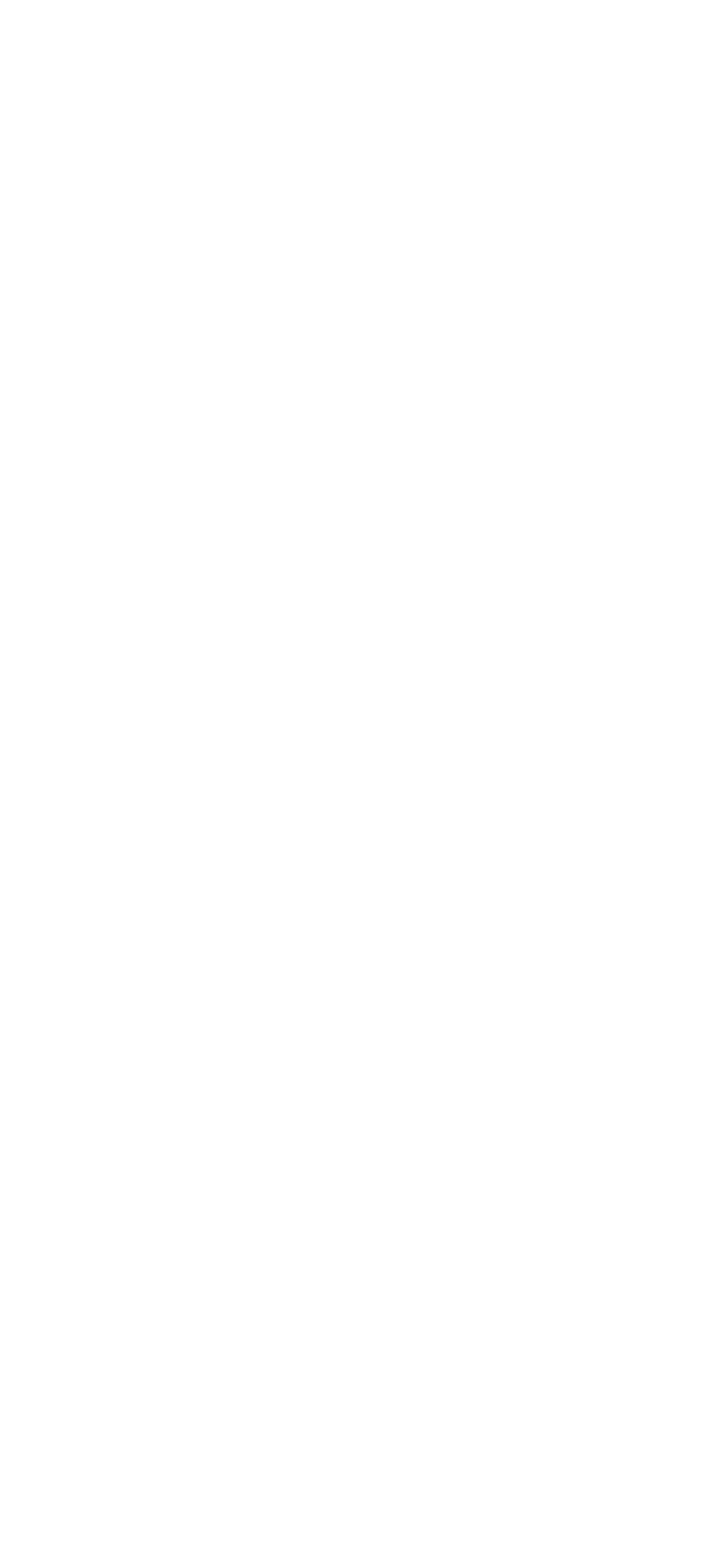Use one word or a short phrase to answer the question provided: 
How many gender pay gap reports are linked on the webpage?

2